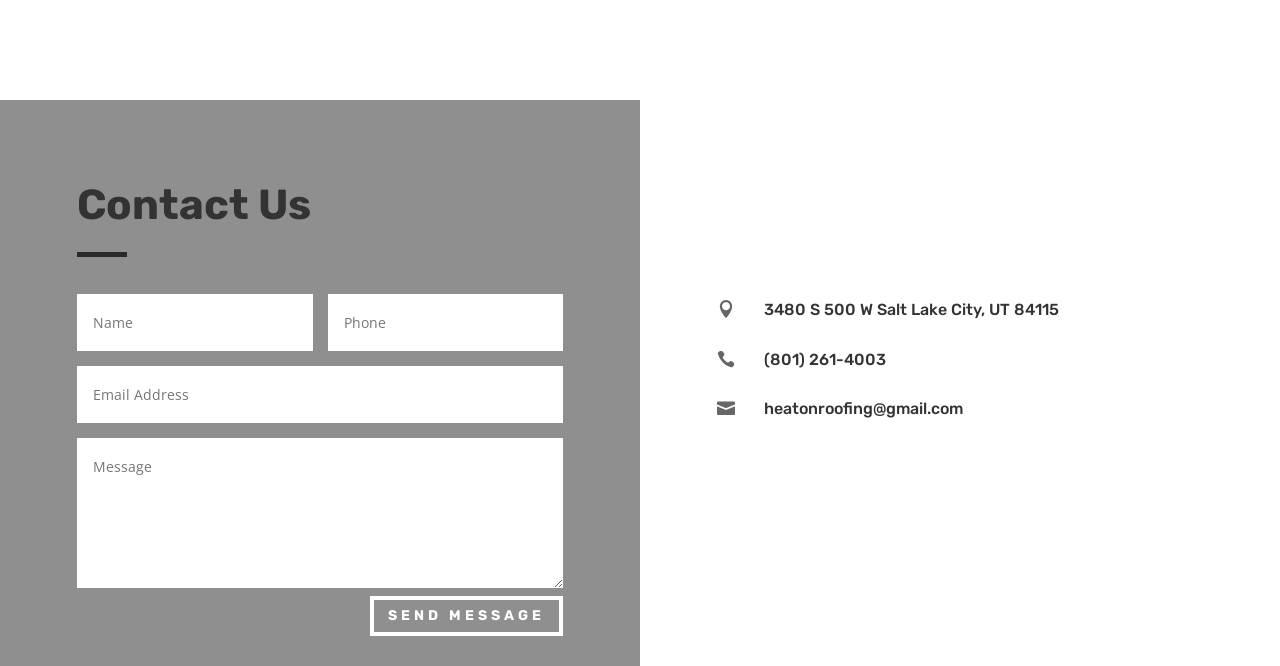Find the bounding box coordinates for the area that must be clicked to perform this action: "Enter your message".

[0.06, 0.549, 0.44, 0.635]